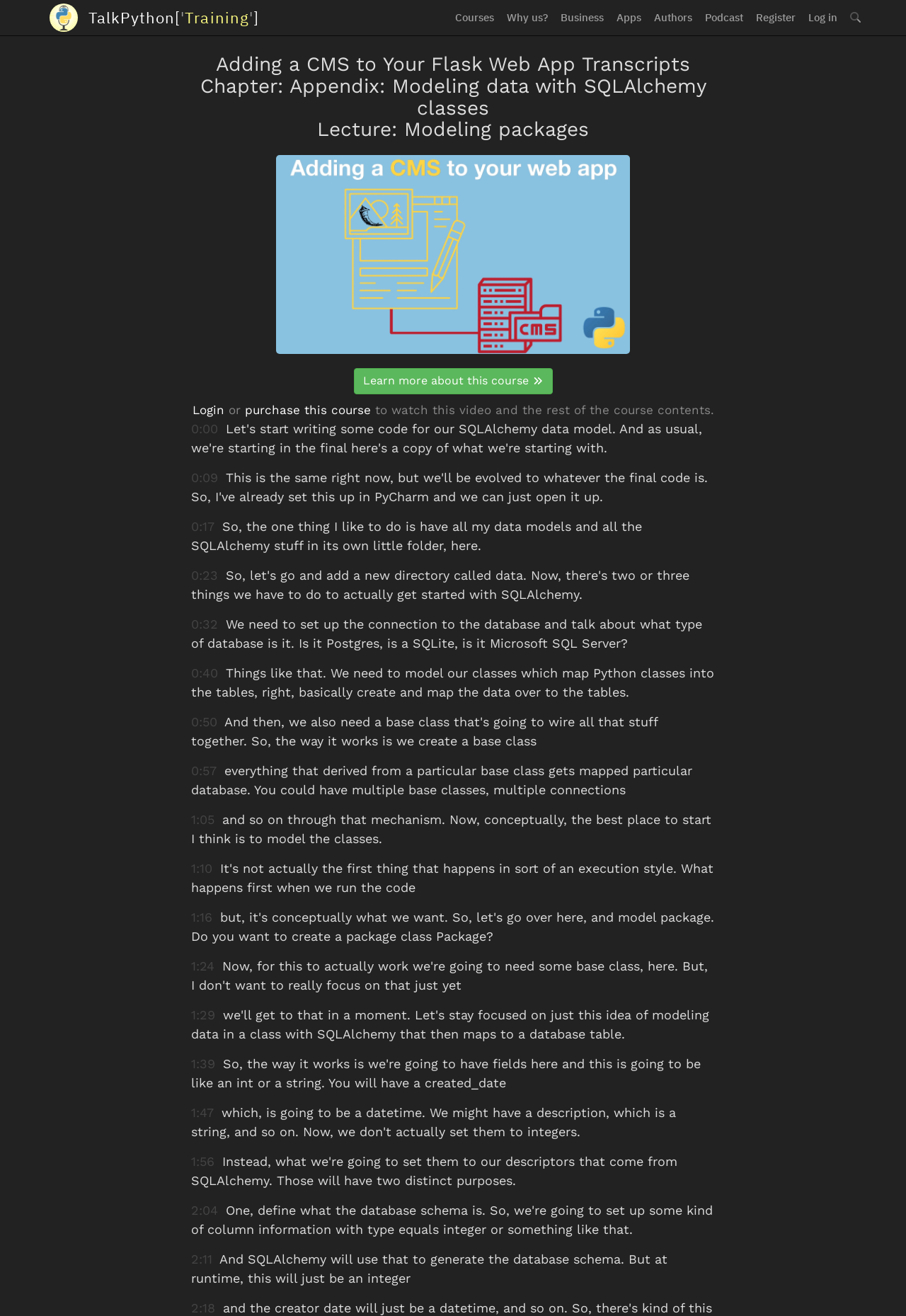Please specify the bounding box coordinates of the element that should be clicked to execute the given instruction: 'Purchase this course'. Ensure the coordinates are four float numbers between 0 and 1, expressed as [left, top, right, bottom].

[0.27, 0.306, 0.409, 0.317]